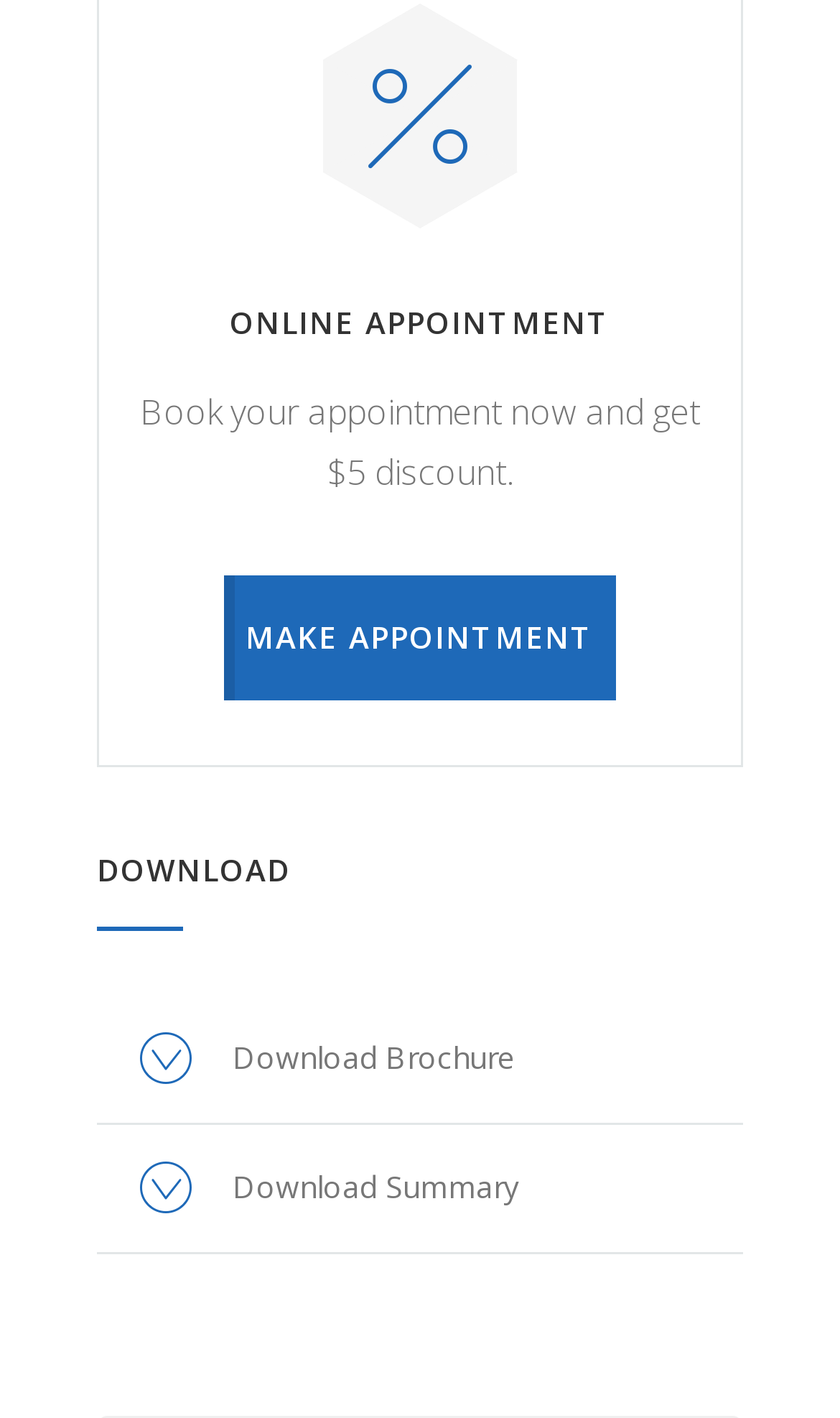Given the description "android file transfer mac 10.10.5をダウンロード", provide the bounding box coordinates of the corresponding UI element.

None